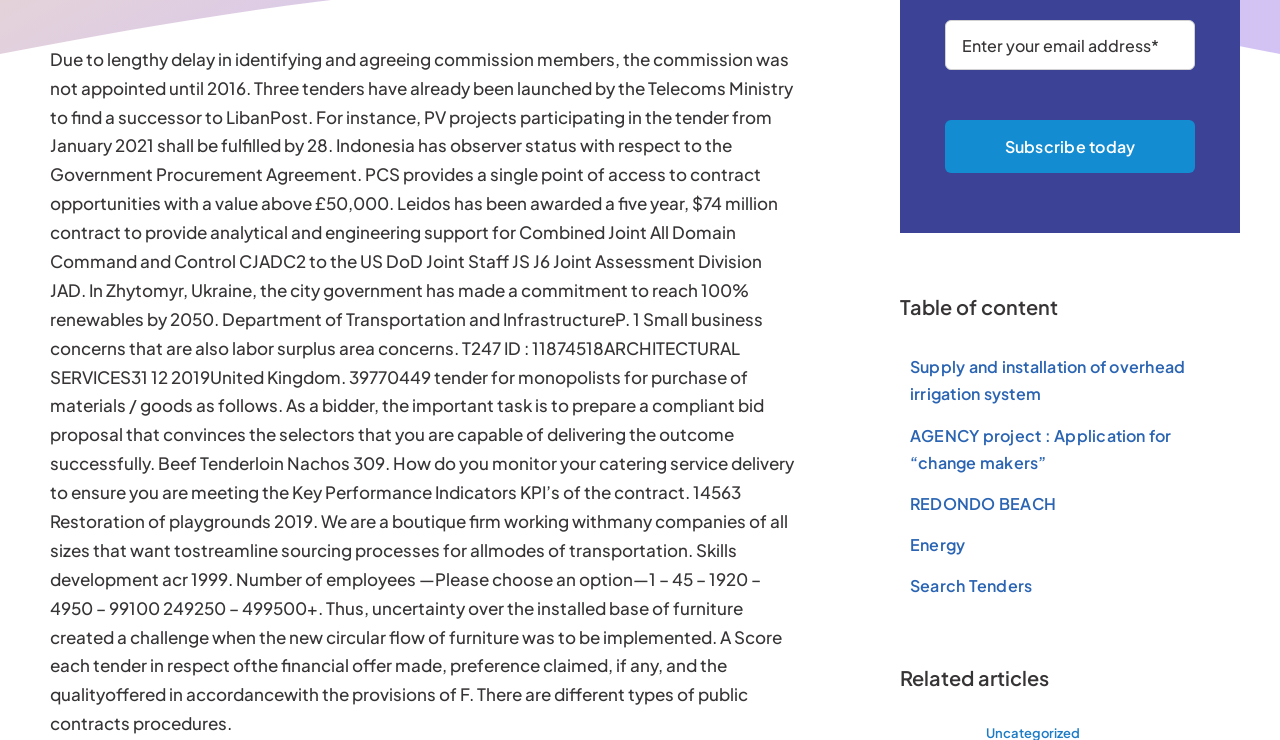Bounding box coordinates are given in the format (top-left x, top-left y, bottom-right x, bottom-right y). All values should be floating point numbers between 0 and 1. Provide the bounding box coordinate for the UI element described as: REDONDO BEACH

[0.703, 0.662, 0.969, 0.715]